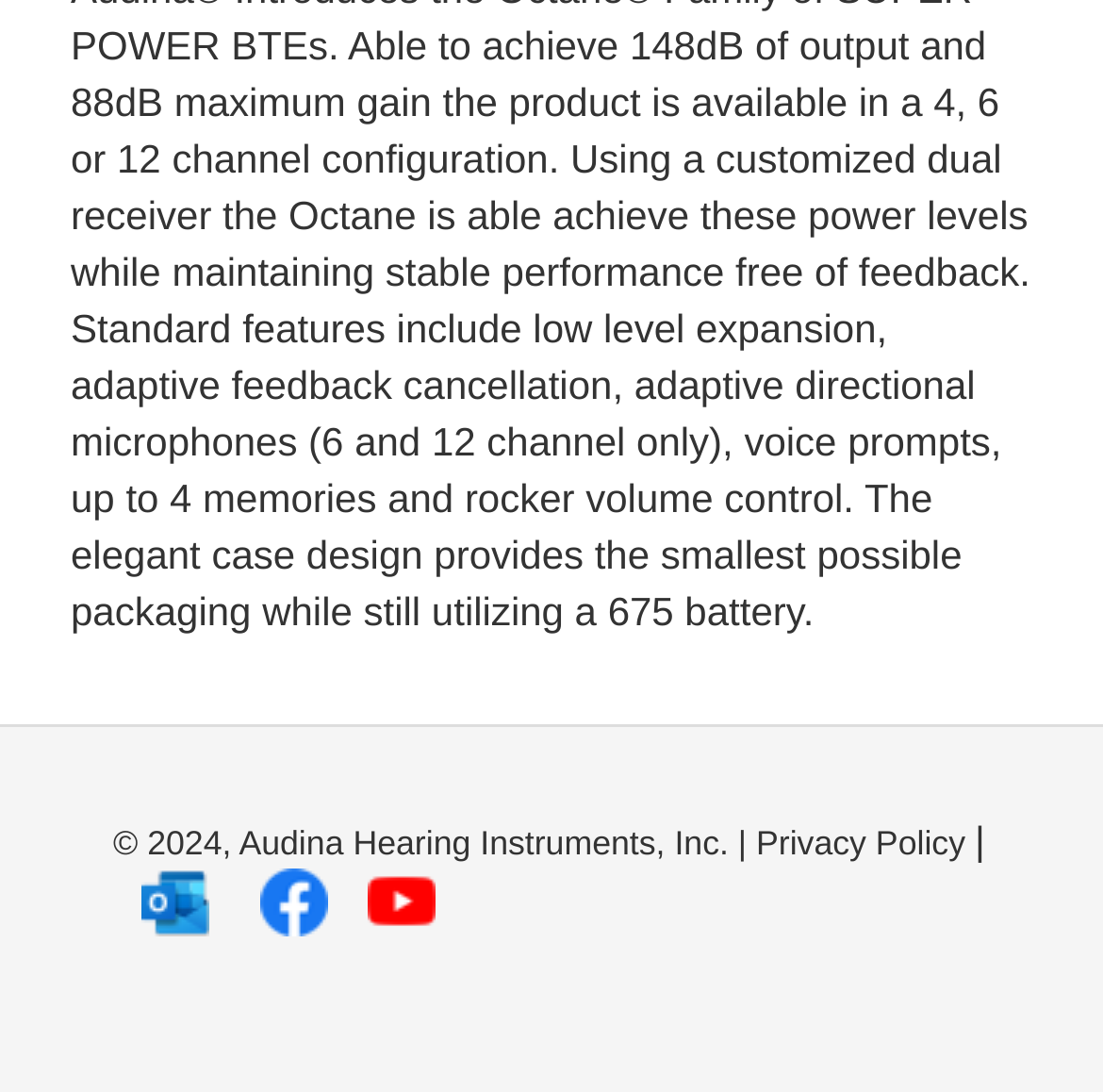How many links are there at the bottom?
Answer with a single word or phrase by referring to the visual content.

4